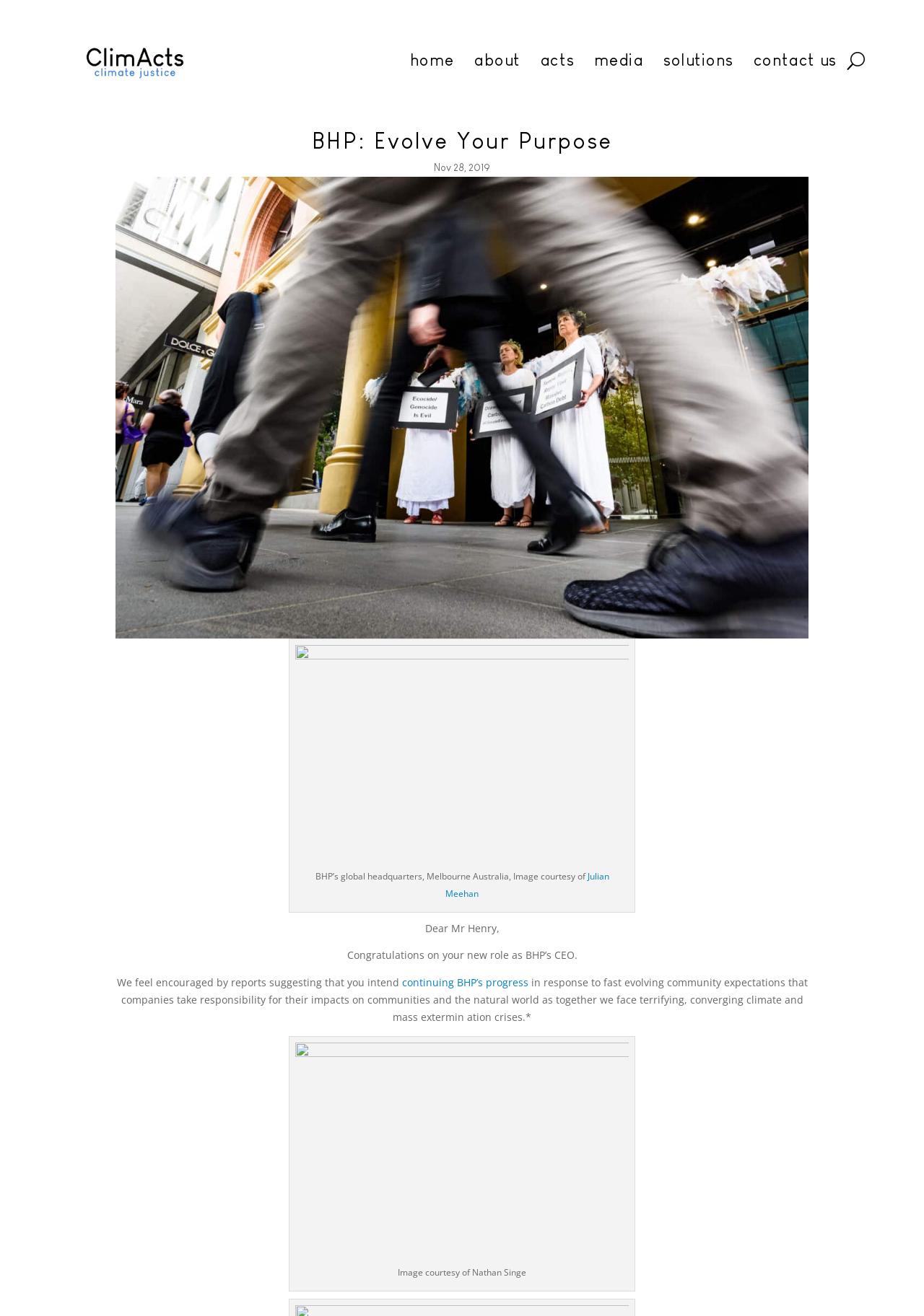Please determine the bounding box coordinates of the area that needs to be clicked to complete this task: 'Click the 'U' button'. The coordinates must be four float numbers between 0 and 1, formatted as [left, top, right, bottom].

[0.916, 0.013, 0.936, 0.079]